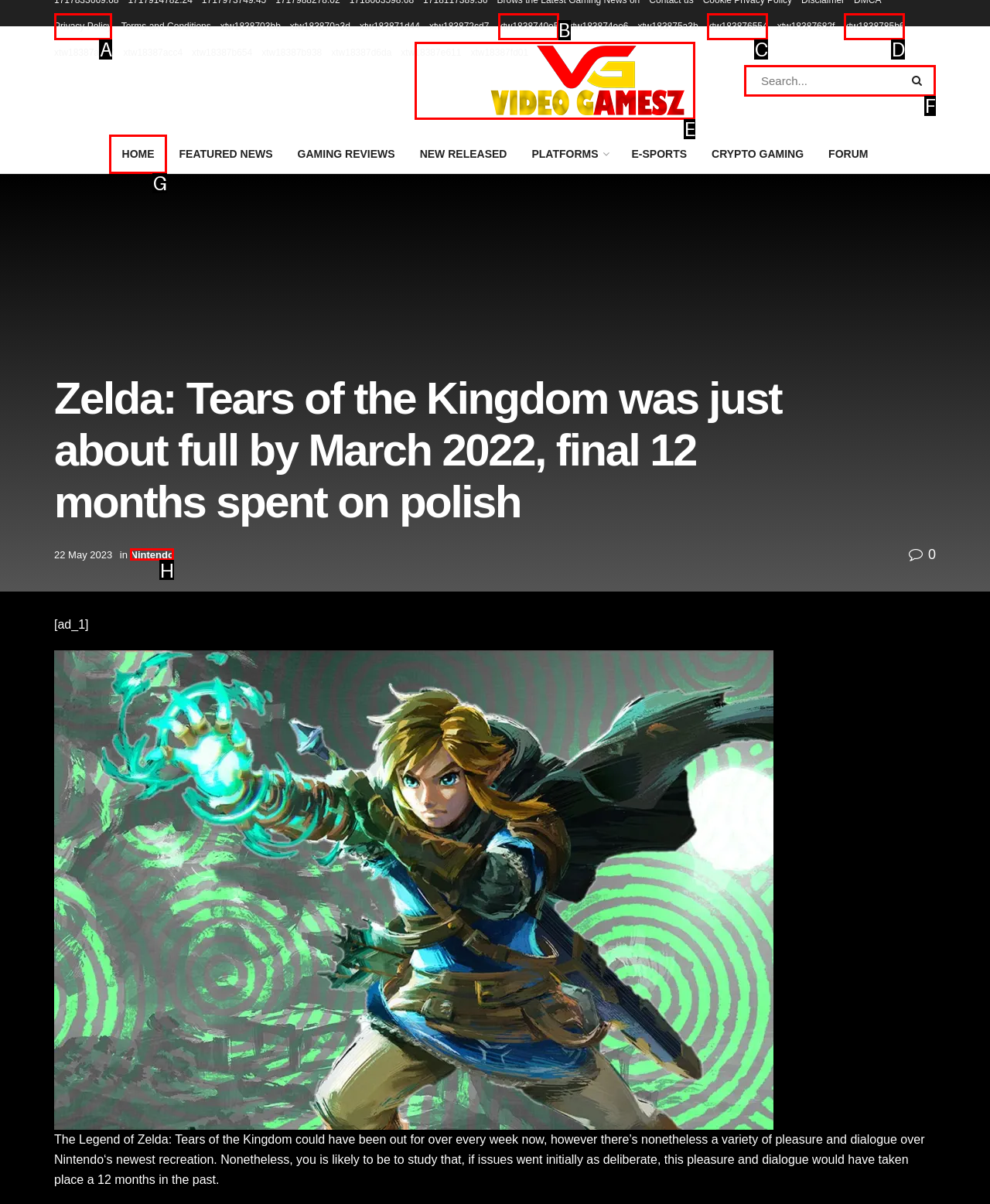Determine which HTML element I should select to execute the task: Visit the videogamesz.com website
Reply with the corresponding option's letter from the given choices directly.

E